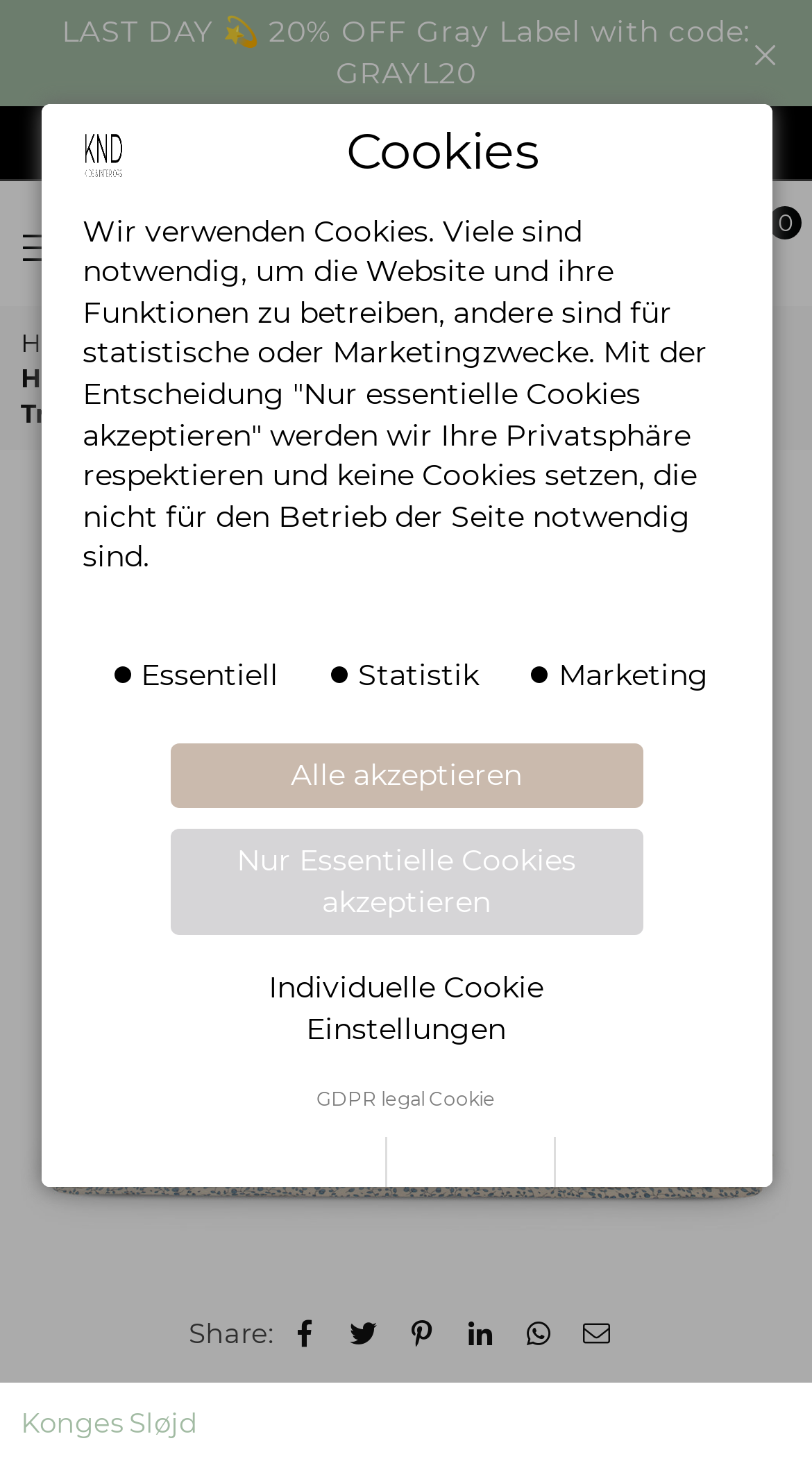Determine the title of the webpage and give its text content.

High Chair Seat Cushion "Blue Blossom Mist" For Tripp Trapp From Stokke®